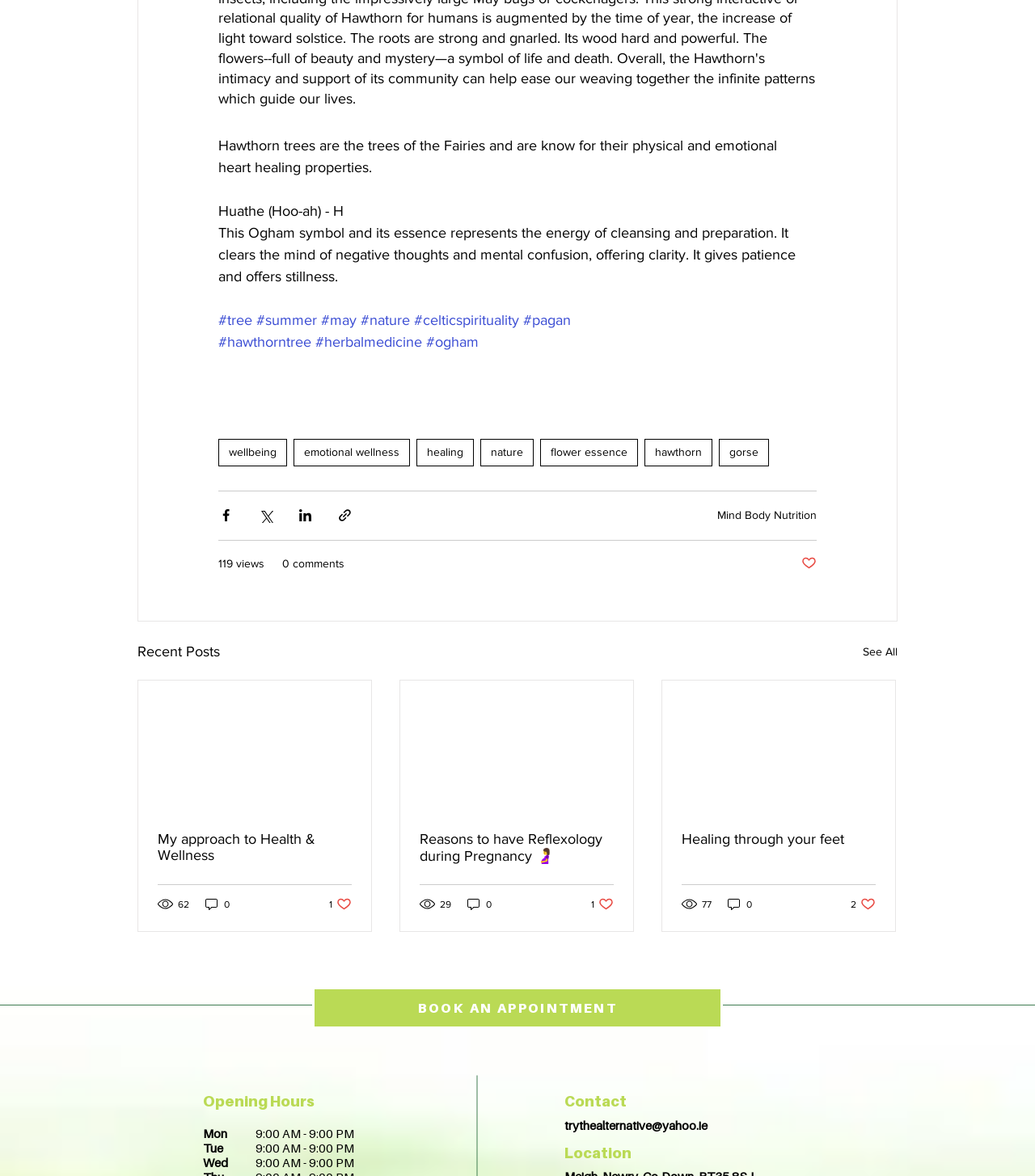Please determine the bounding box coordinates, formatted as (top-left x, top-left y, bottom-right x, bottom-right y), with all values as floating point numbers between 0 and 1. Identify the bounding box of the region described as: parent_node: Healing through your feet

[0.64, 0.579, 0.865, 0.69]